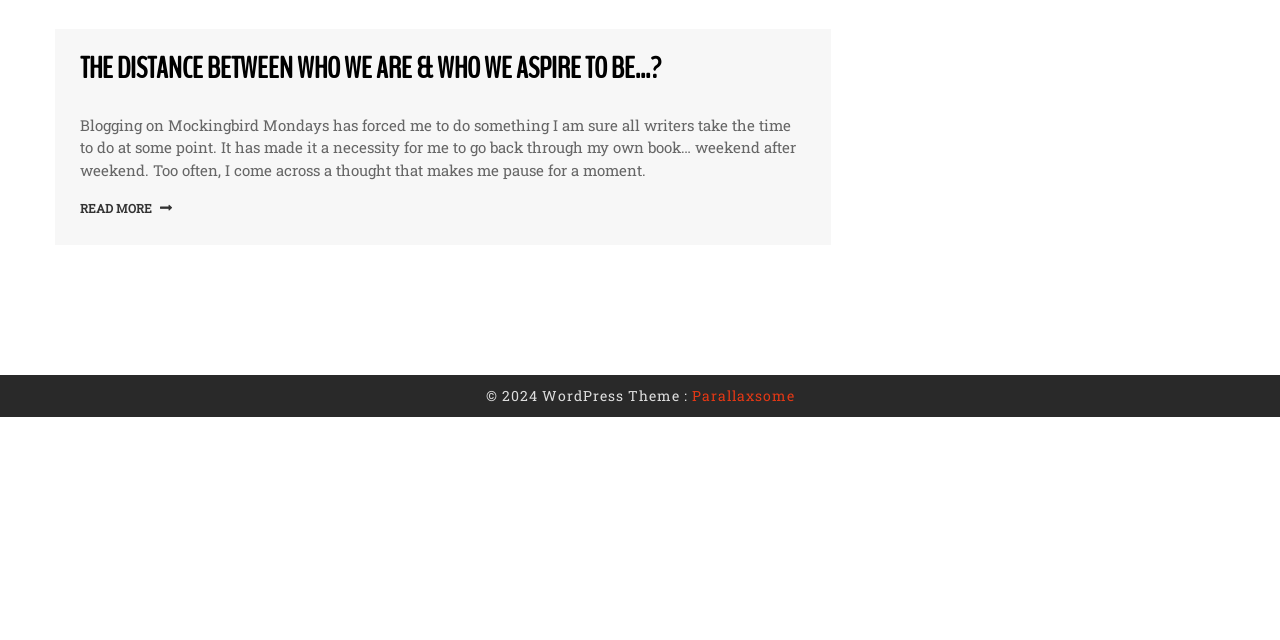From the element description Read More, predict the bounding box coordinates of the UI element. The coordinates must be specified in the format (top-left x, top-left y, bottom-right x, bottom-right y) and should be within the 0 to 1 range.

[0.062, 0.308, 0.134, 0.343]